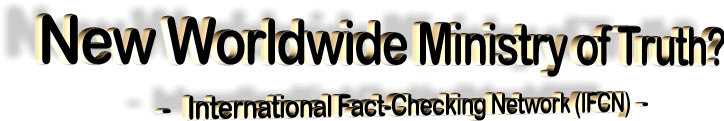Analyze the image and deliver a detailed answer to the question: What is the likely topic of the accompanying article?

The image is likely to accompany an article that discusses the potential impact of the International Fact-Checking Network on public discourse and the dissemination of information, as the headline and subtitle suggest a critical examination of the IFCN's role in the information landscape.